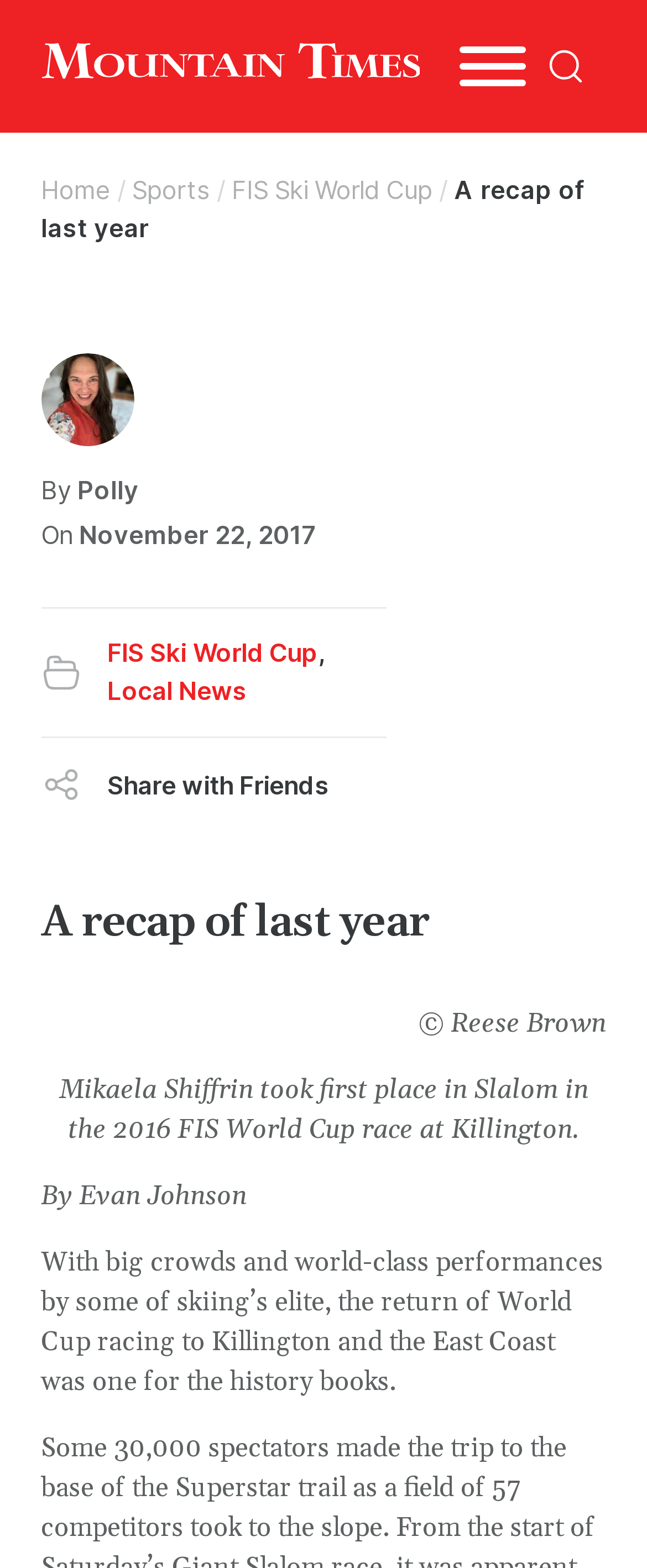Determine the bounding box coordinates of the UI element described by: "FIS Ski World Cup".

[0.358, 0.111, 0.668, 0.131]